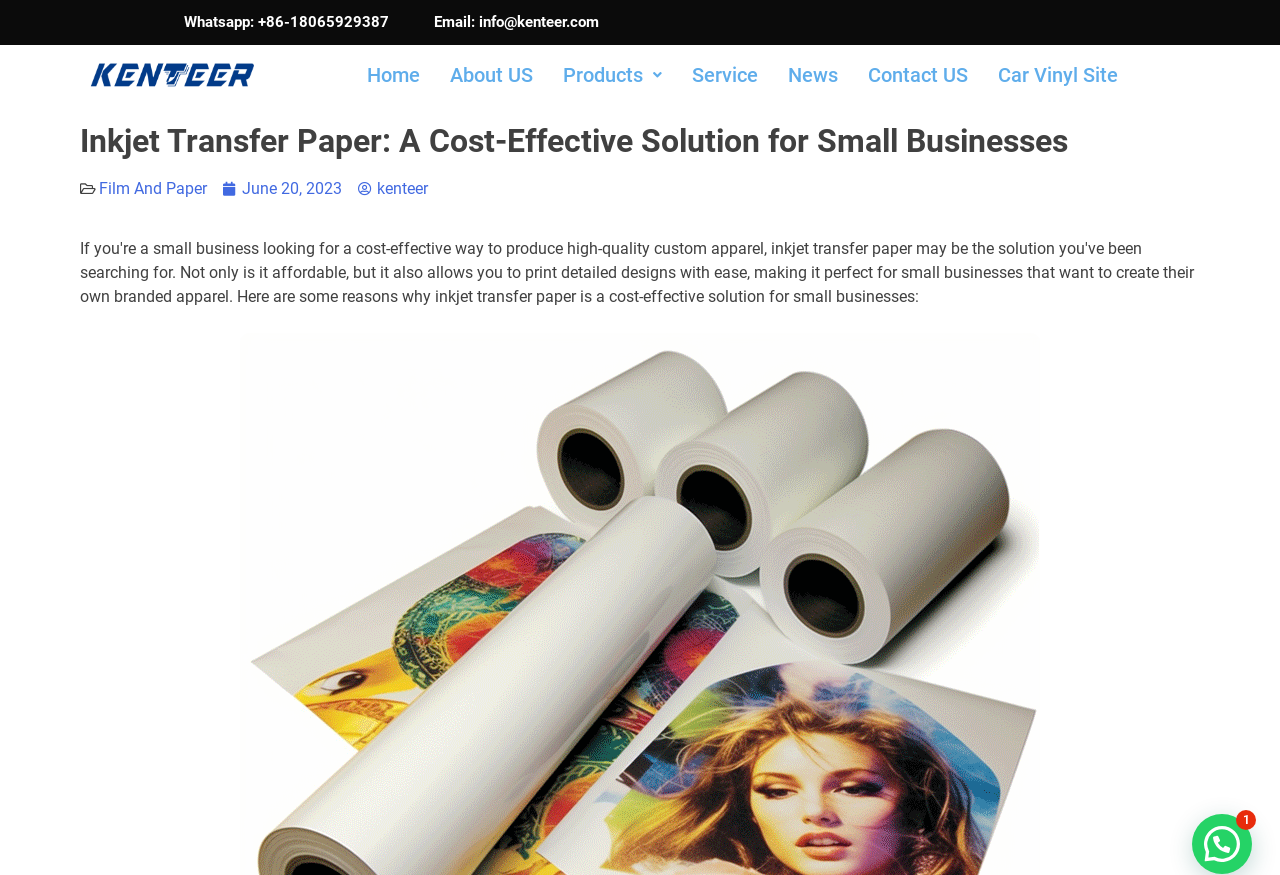Identify the bounding box coordinates of the area that should be clicked in order to complete the given instruction: "Learn more about the products". The bounding box coordinates should be four float numbers between 0 and 1, i.e., [left, top, right, bottom].

[0.428, 0.051, 0.529, 0.12]